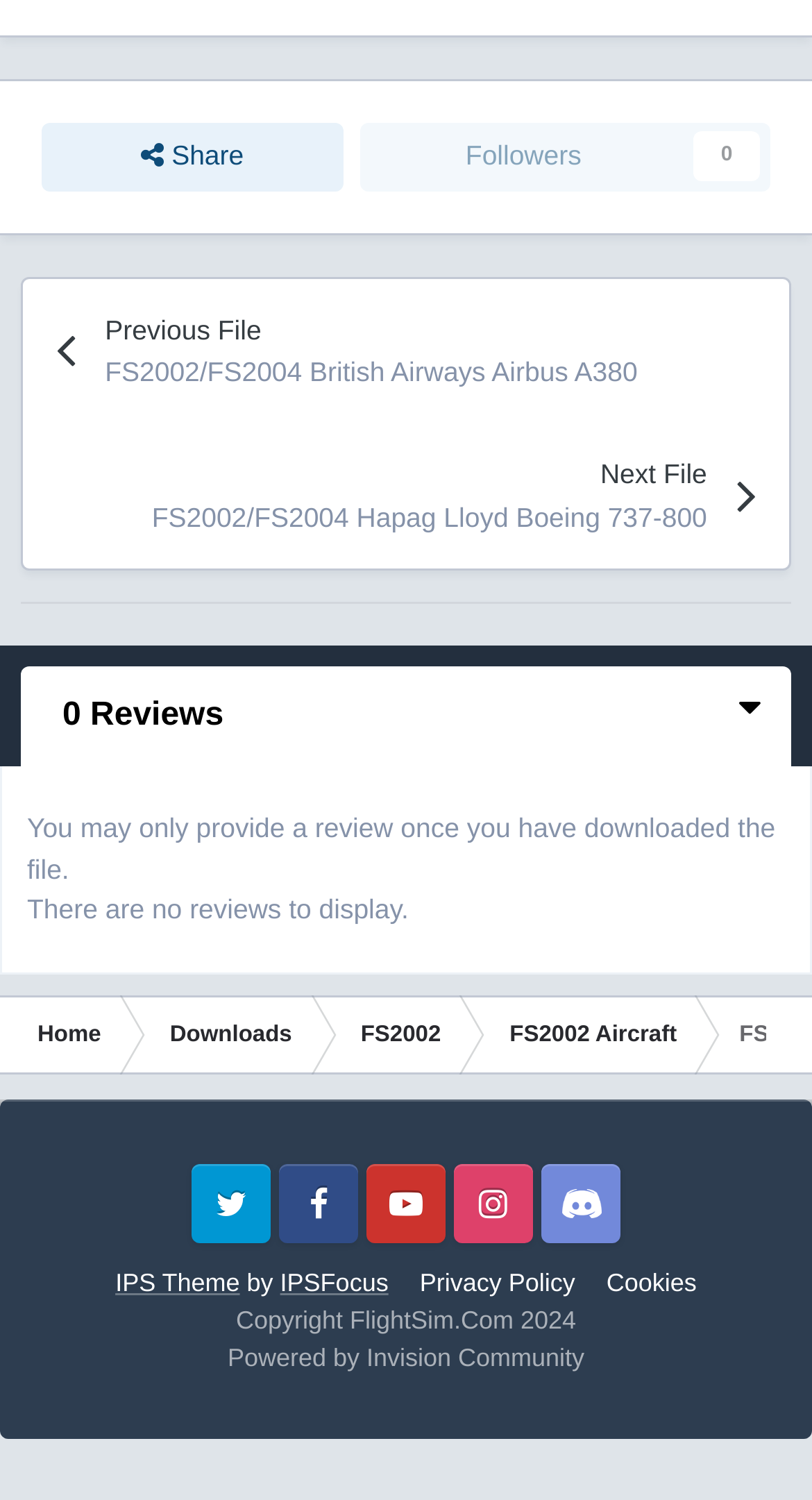Indicate the bounding box coordinates of the element that needs to be clicked to satisfy the following instruction: "Share the current file". The coordinates should be four float numbers between 0 and 1, i.e., [left, top, right, bottom].

[0.051, 0.082, 0.423, 0.127]